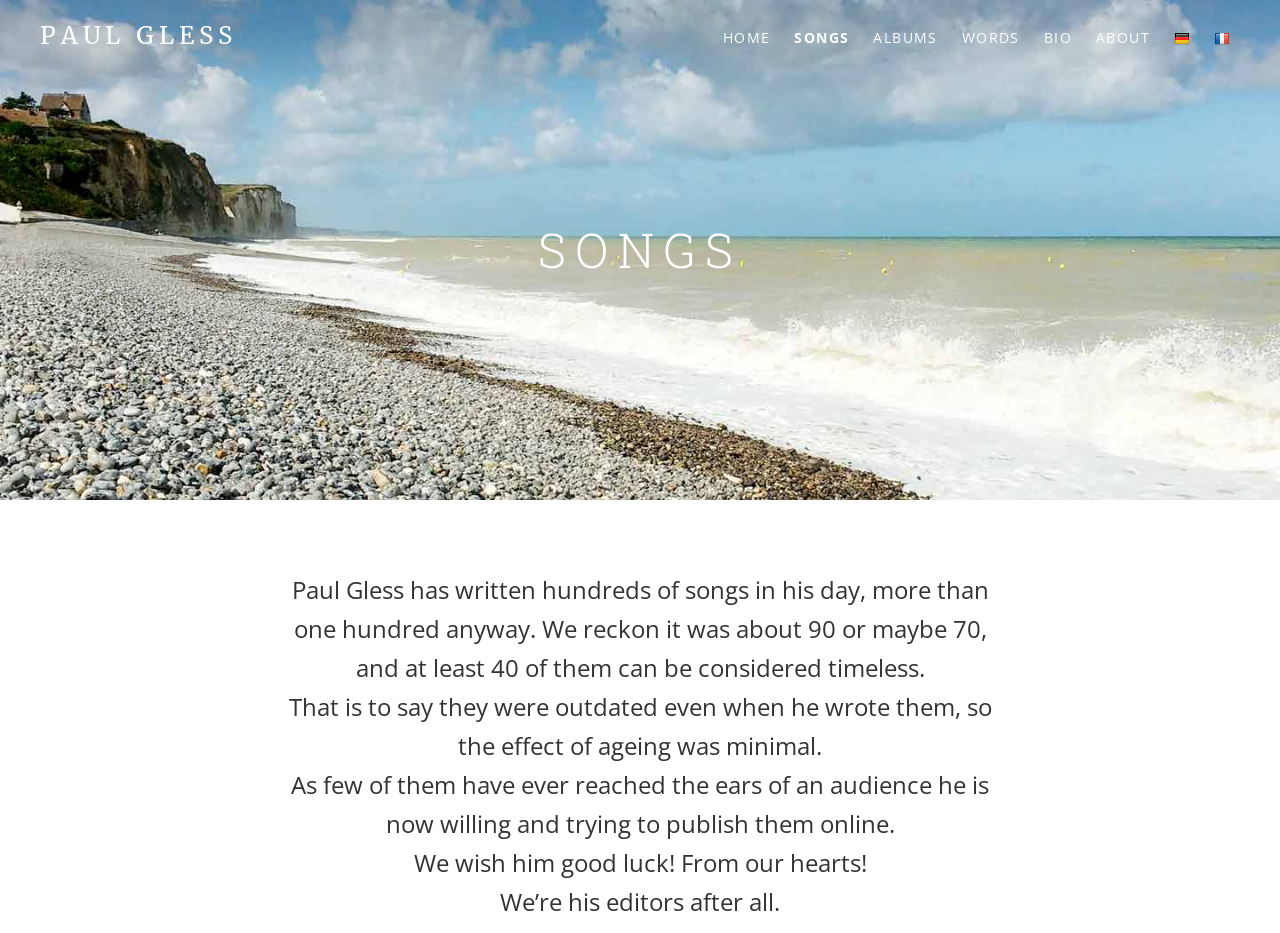Locate the bounding box of the UI element based on this description: "title="Visitez www.paulgless.com/fr/"". Provide four float numbers between 0 and 1 as [left, top, right, bottom].

[0.941, 0.021, 0.969, 0.059]